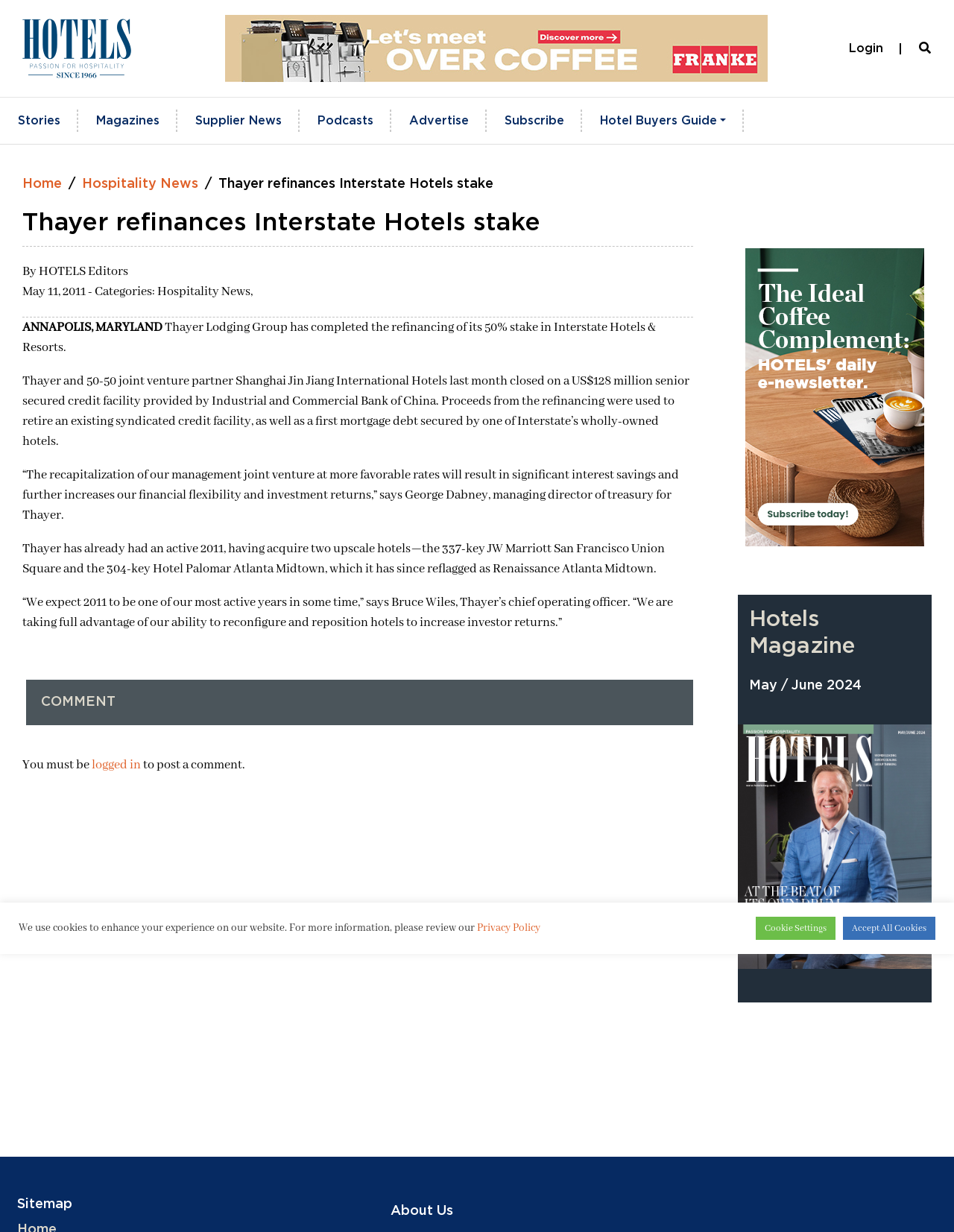Pinpoint the bounding box coordinates for the area that should be clicked to perform the following instruction: "Go to HOTELSMag.com homepage".

[0.017, 0.013, 0.144, 0.066]